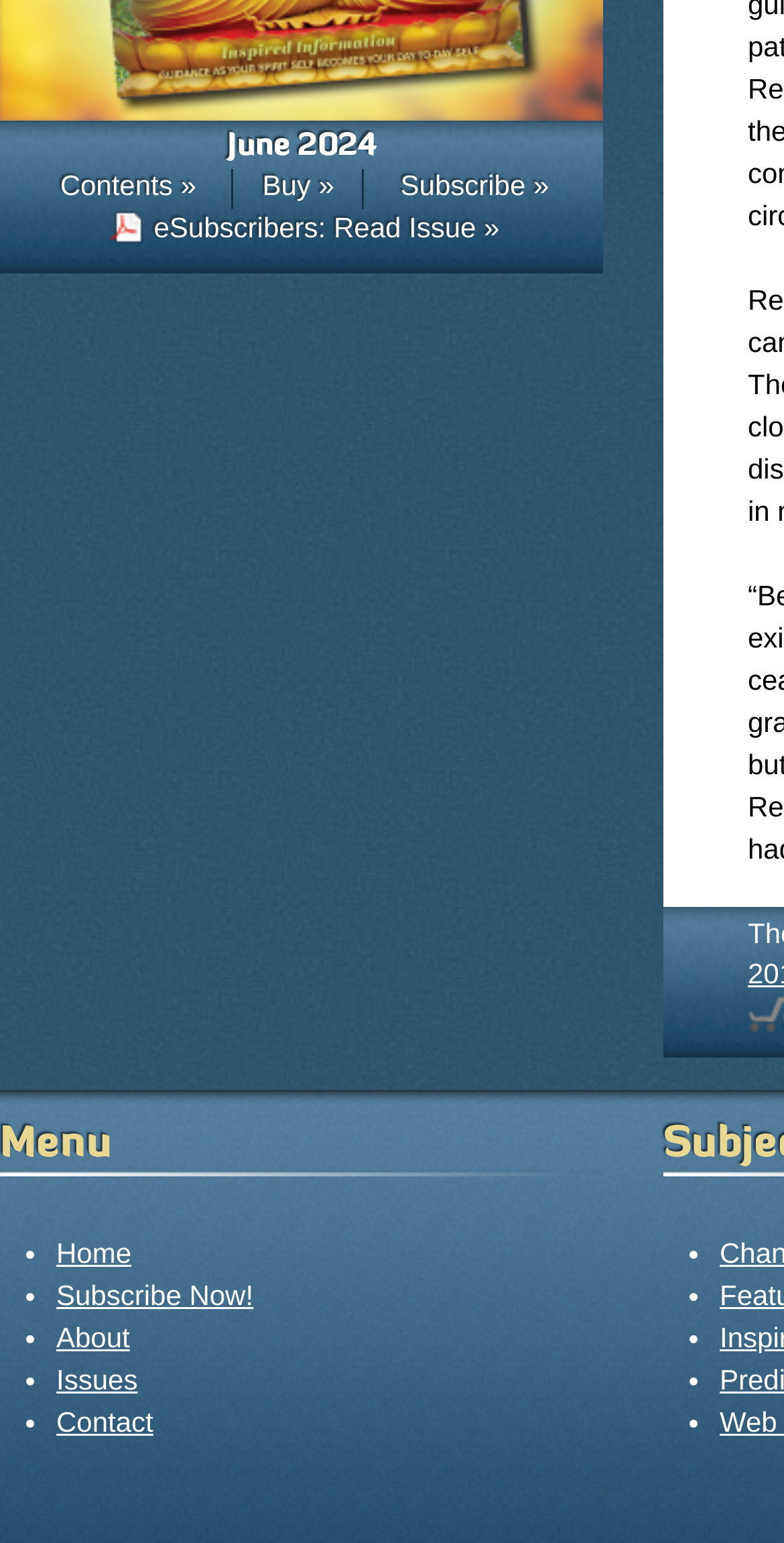What is the position of the 'Buy' link?
Please respond to the question thoroughly and include all relevant details.

The 'Buy' link is positioned in the middle of the top navigation bar, between the 'Contents »' and 'Subscribe »' links, based on their bounding box coordinates.